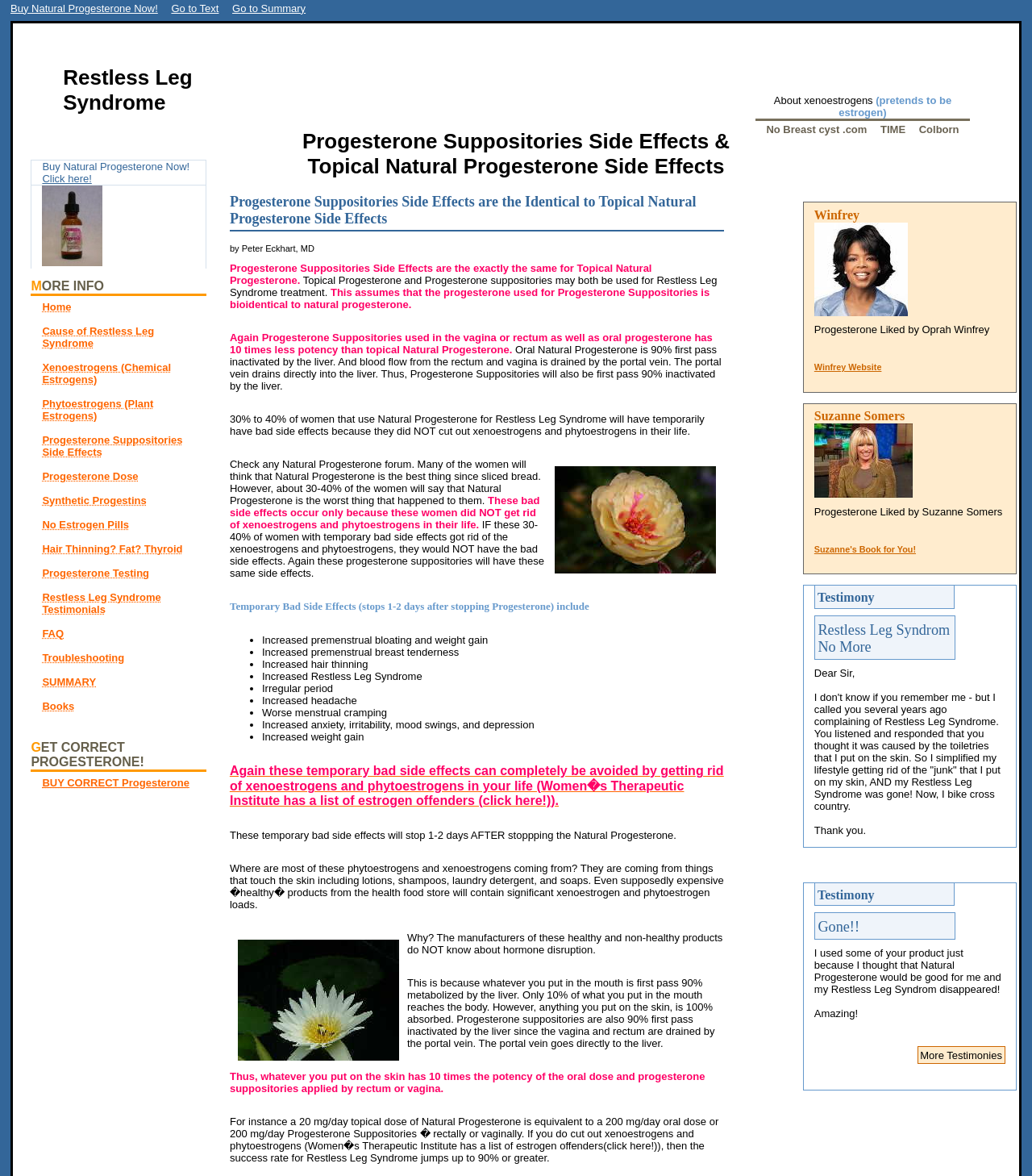Refer to the image and provide an in-depth answer to the question:
What is the main topic of this webpage?

Based on the webpage's content, including the headings and static texts, it is clear that the main topic of this webpage is about the side effects of progesterone suppositories.